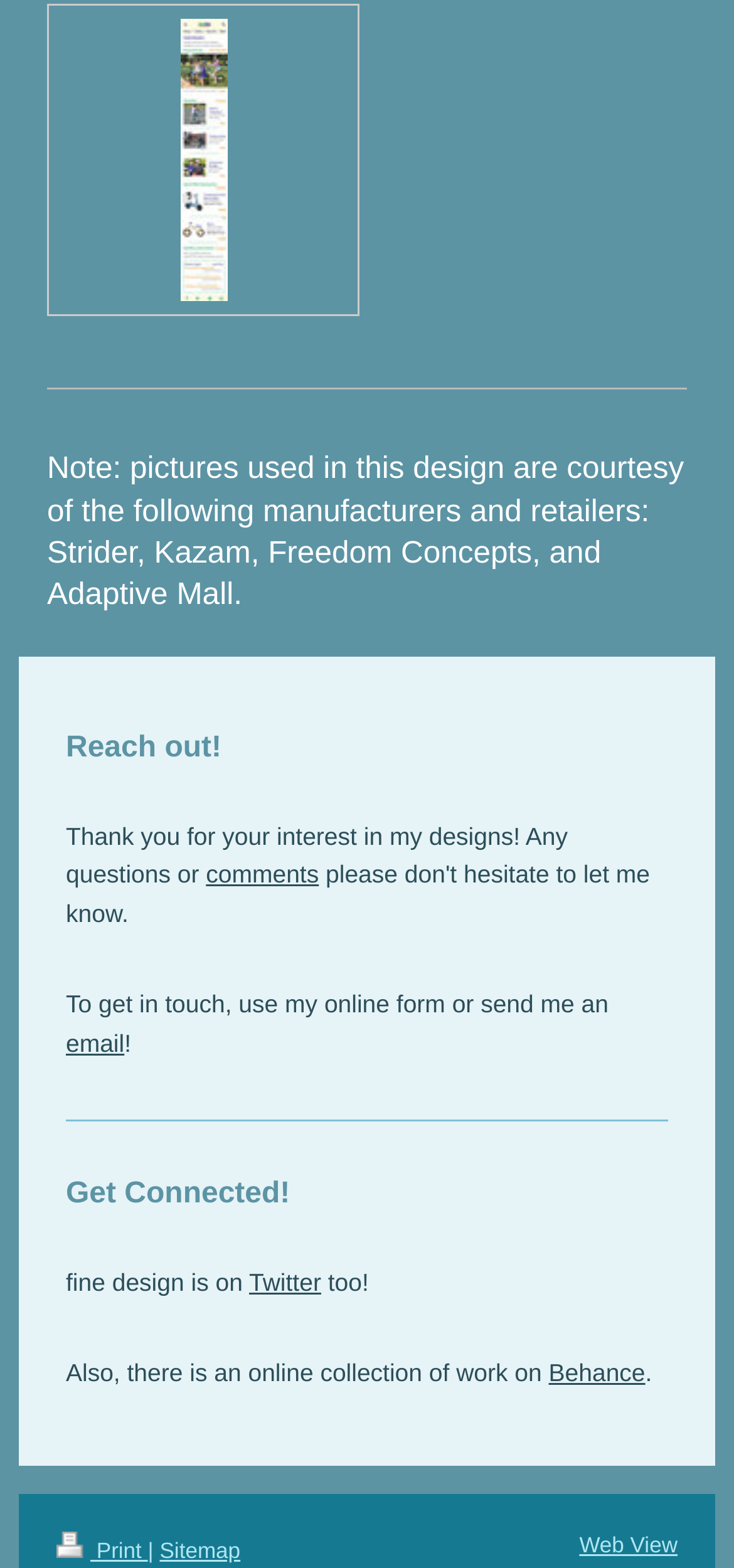Please identify the bounding box coordinates of the clickable region that I should interact with to perform the following instruction: "send an email". The coordinates should be expressed as four float numbers between 0 and 1, i.e., [left, top, right, bottom].

[0.09, 0.657, 0.169, 0.675]